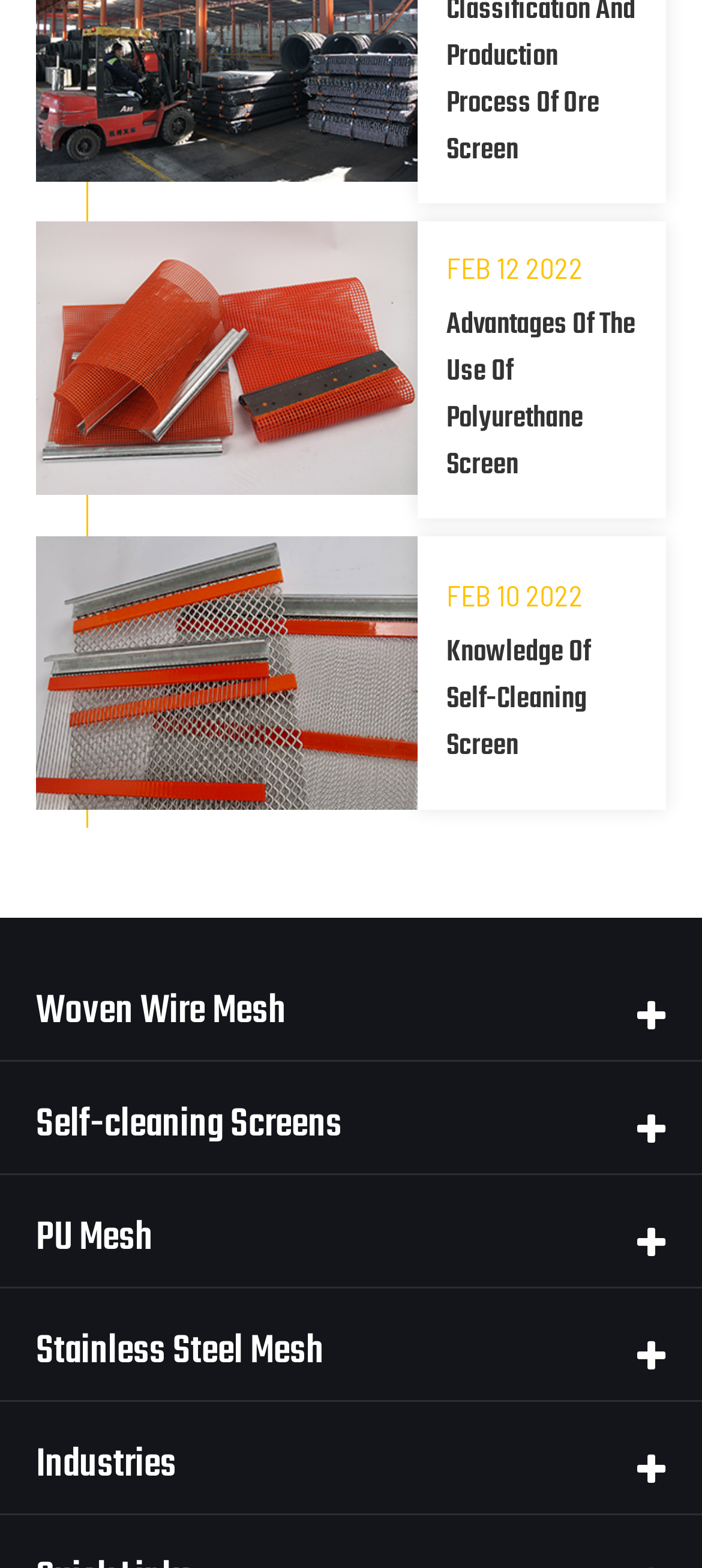Identify the bounding box coordinates of the section that should be clicked to achieve the task described: "read article about self-cleaning screen".

[0.051, 0.342, 0.595, 0.517]